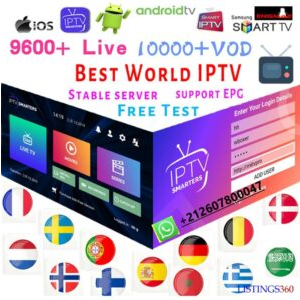Describe the image with as much detail as possible.

The image showcases a promotional graphic for a leading IPTV service, emphasizing its extensive features and offerings. The display highlights over 9,600 live channels and 10,000 video-on-demand (VOD) options, showcasing this service as one of the best in the world for IPTV. The design includes the logos of popular platforms such as iOS, Android TV, Samsung Smart TV, and features user-friendly navigation options like "Live TV," "Movies," and "Series." 

Additionally, it presents enticing phrases like "Stable server" and "Support EPG," alongside a call for a "Free Test," inviting potential users to trial the service. Icons representing various countries suggest a diverse range of international content available to subscribers. Prominently displayed is a contact number for inquiries, enhancing accessibility for interested customers. The overall aesthetic combines vibrant colors with a modern layout, aimed at engaging viewers and highlighting the advantages of the IPTV service.